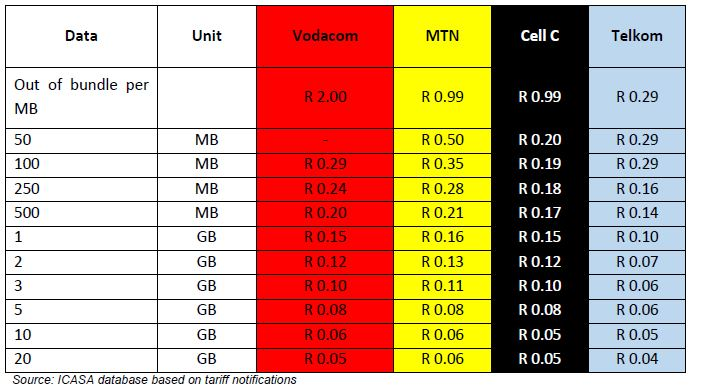What is the lowest rate per megabyte offered by Telkom?
Could you answer the question in a detailed manner, providing as much information as possible?

The table shows that Telkom's rate per megabyte starts at R0.29, which is the lowest among the four providers.